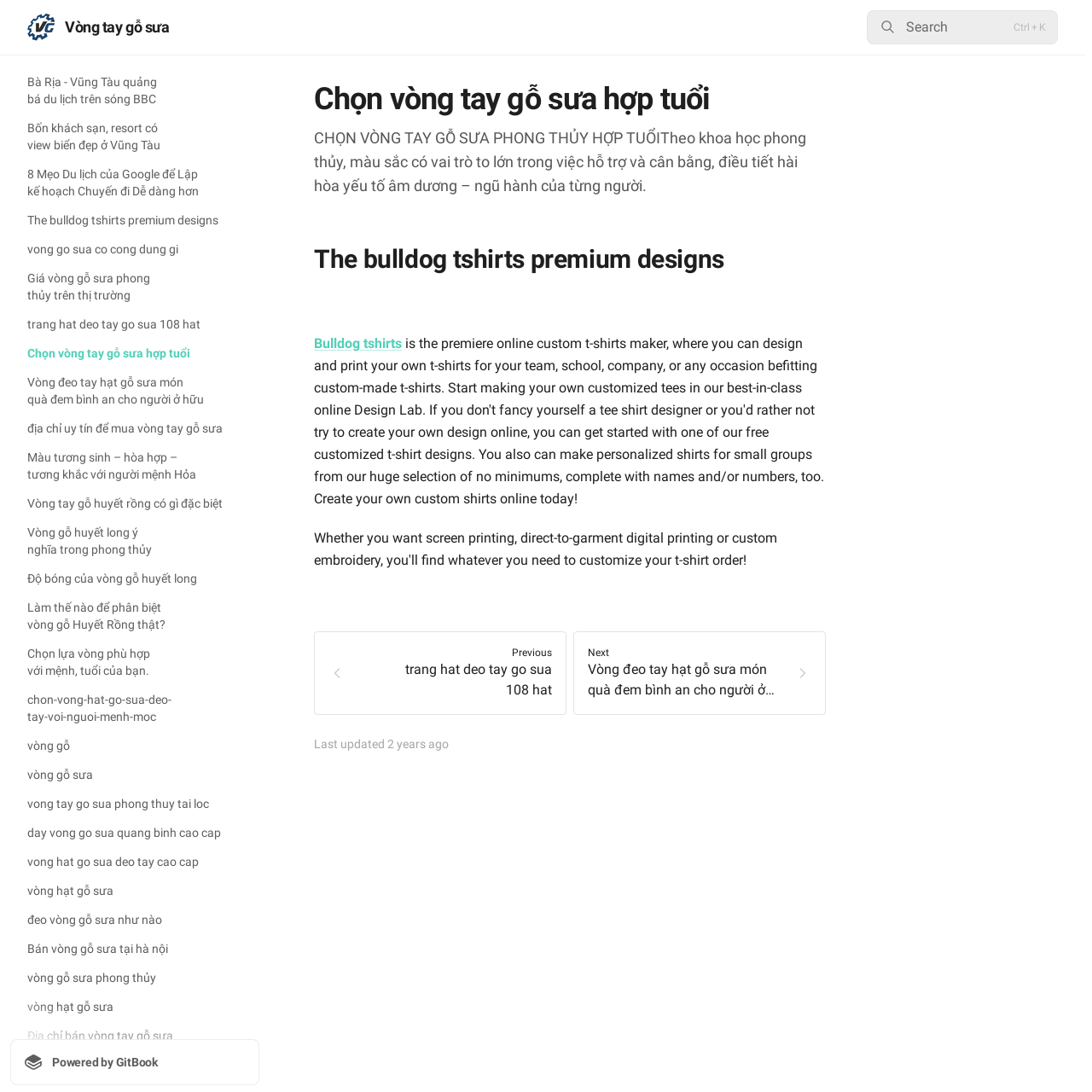Construct a thorough caption encompassing all aspects of the webpage.

This webpage is about choosing a suitable wooden bracelet according to one's age and zodiac sign, based on the principles of Feng Shui. At the top left corner, there is a logo of "Vòng tay gỗ sưa" (Wooden Bracelet) and a search button at the top right corner. 

Below the logo, there is a list of links to various articles related to Feng Shui, travel, and wooden bracelets. These links are arranged in a vertical column, taking up most of the left side of the page.

On the right side of the page, there is a main content area with a heading "Chọn vòng tay gỗ sưa hợp tuổi" (Choosing a suitable wooden bracelet according to one's age). Below the heading, there is a paragraph of text explaining the importance of color in Feng Shui and how it can help balance and harmonize the yin and yang elements of an individual.

Further down, there are more links to specific articles, including one about Bulldog tshirts, and a section with previous and next links, likely navigating to other related articles. At the bottom, there is a timestamp indicating when the page was last updated.

Throughout the page, there are several images, including a logo, icons, and possibly images related to the articles, although their content is not specified.